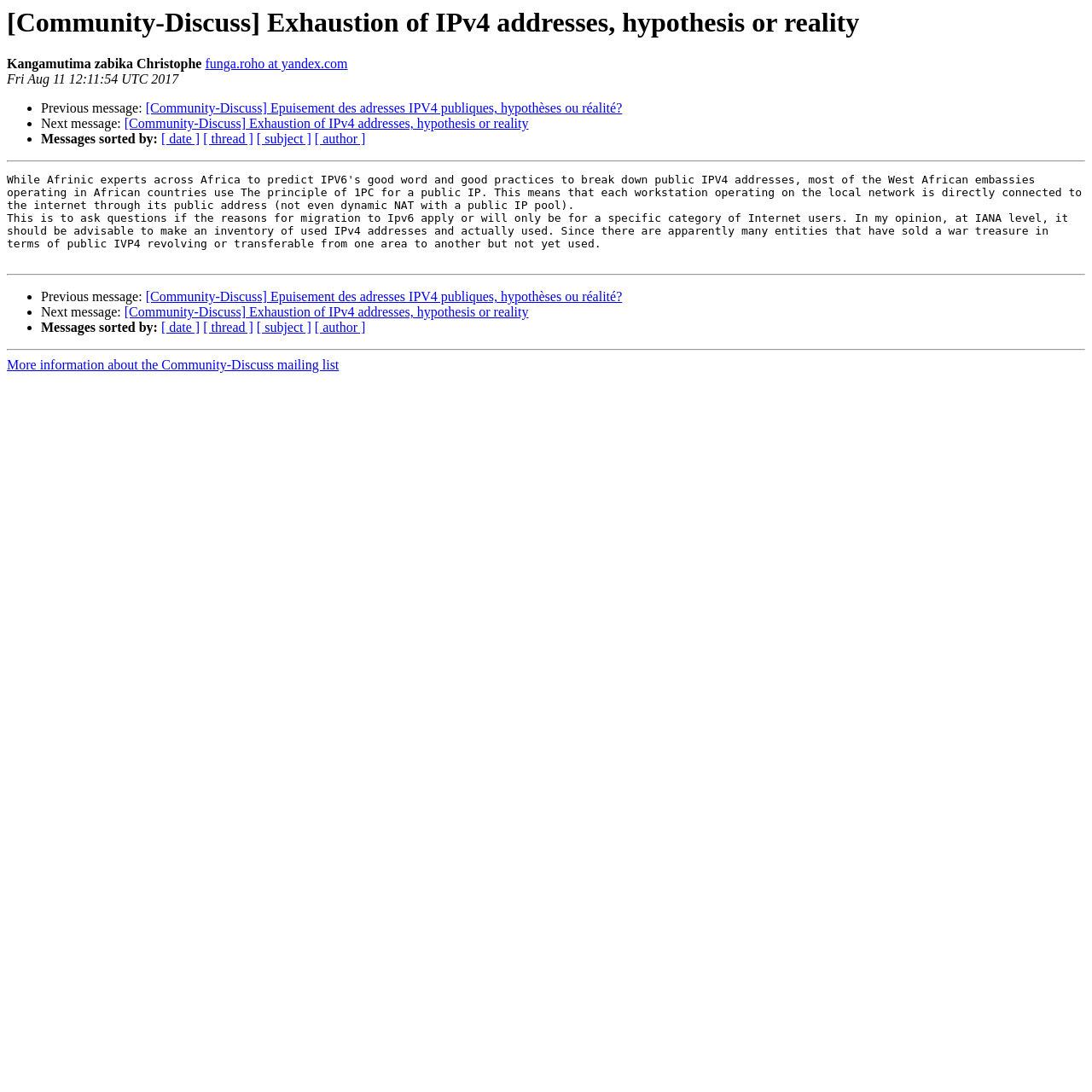Specify the bounding box coordinates of the area to click in order to execute this command: 'Sort messages by date'. The coordinates should consist of four float numbers ranging from 0 to 1, and should be formatted as [left, top, right, bottom].

[0.148, 0.121, 0.183, 0.134]